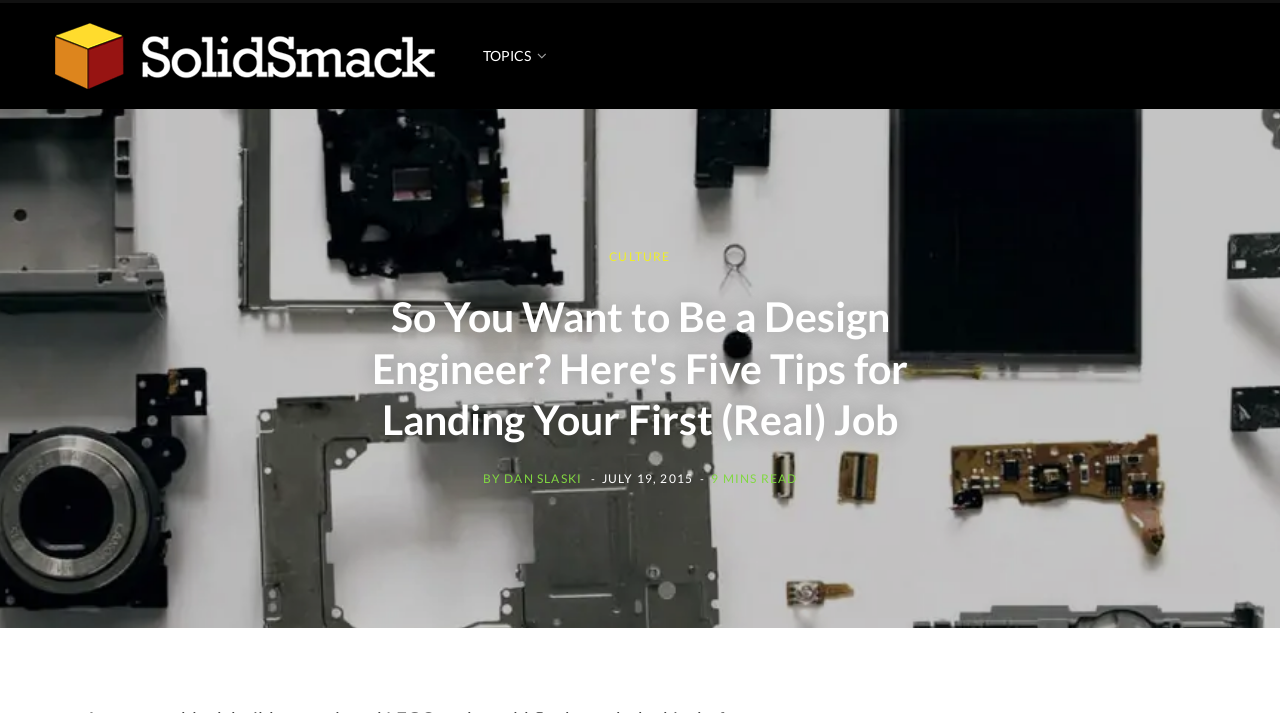Please find the bounding box for the following UI element description. Provide the coordinates in (top-left x, top-left y, bottom-right x, bottom-right y) format, with values between 0 and 1: CULTURE

[0.476, 0.35, 0.524, 0.371]